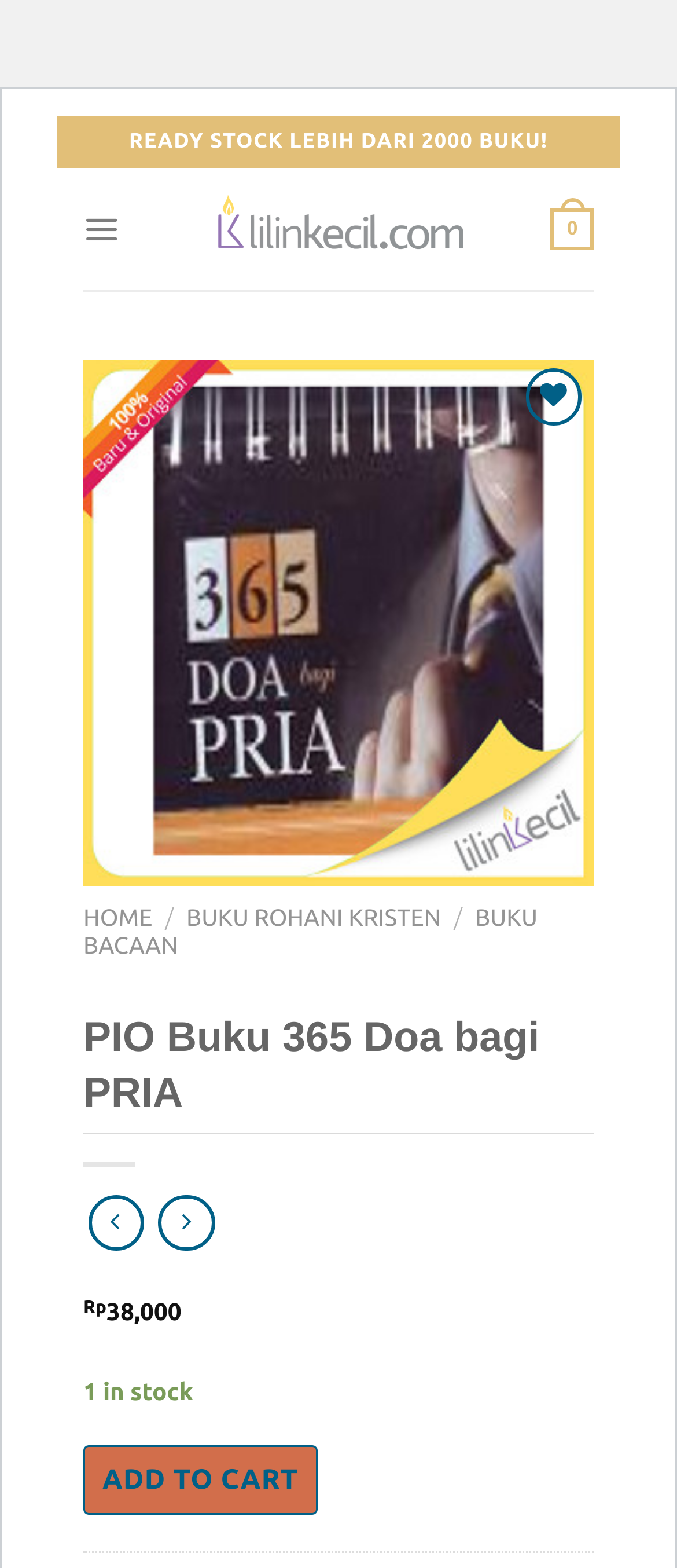Answer the question with a brief word or phrase:
What is the price of the book?

Rp 38,000